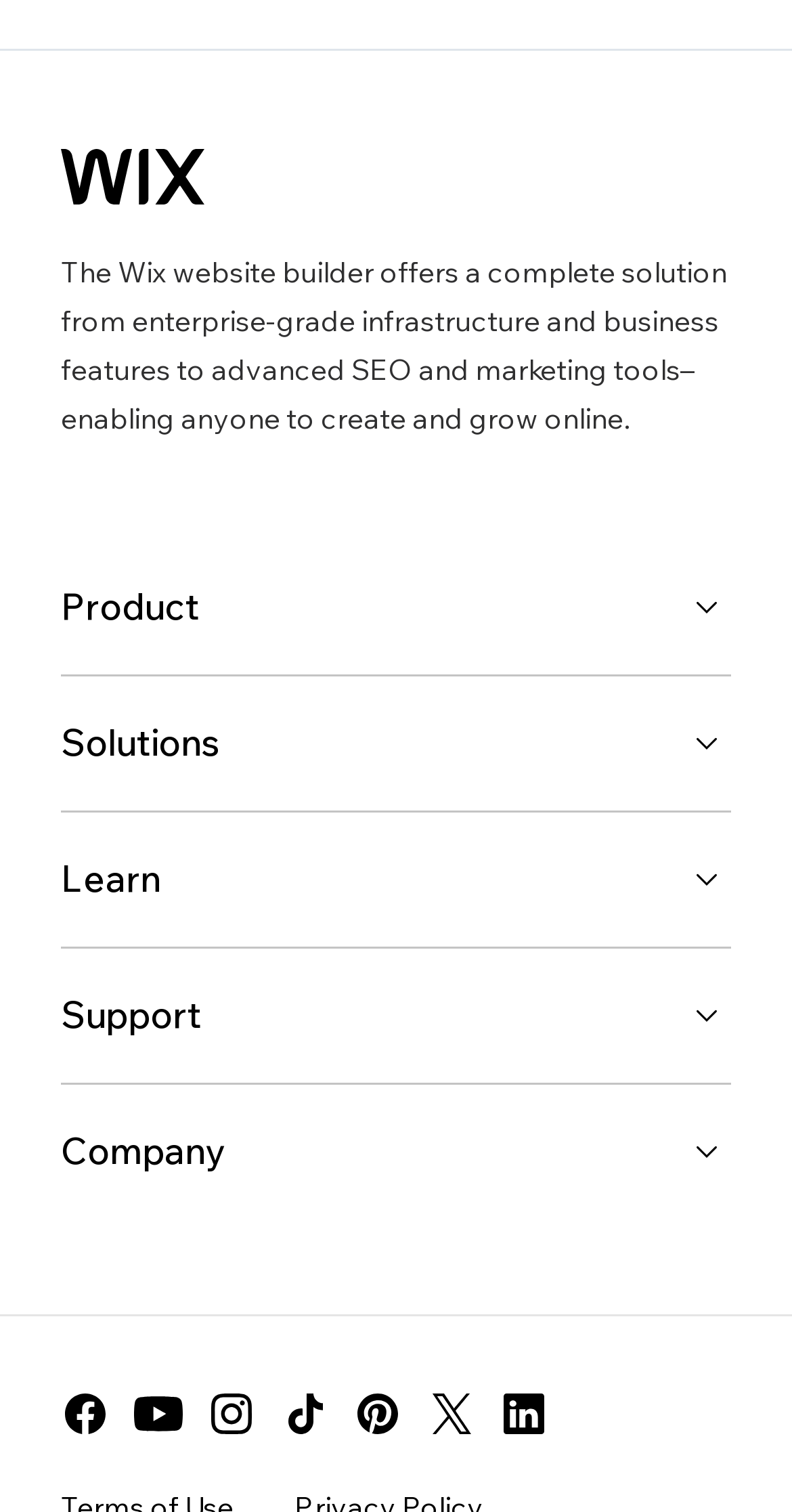Answer briefly with one word or phrase:
What is the main purpose of the Wix website builder?

Create and grow online